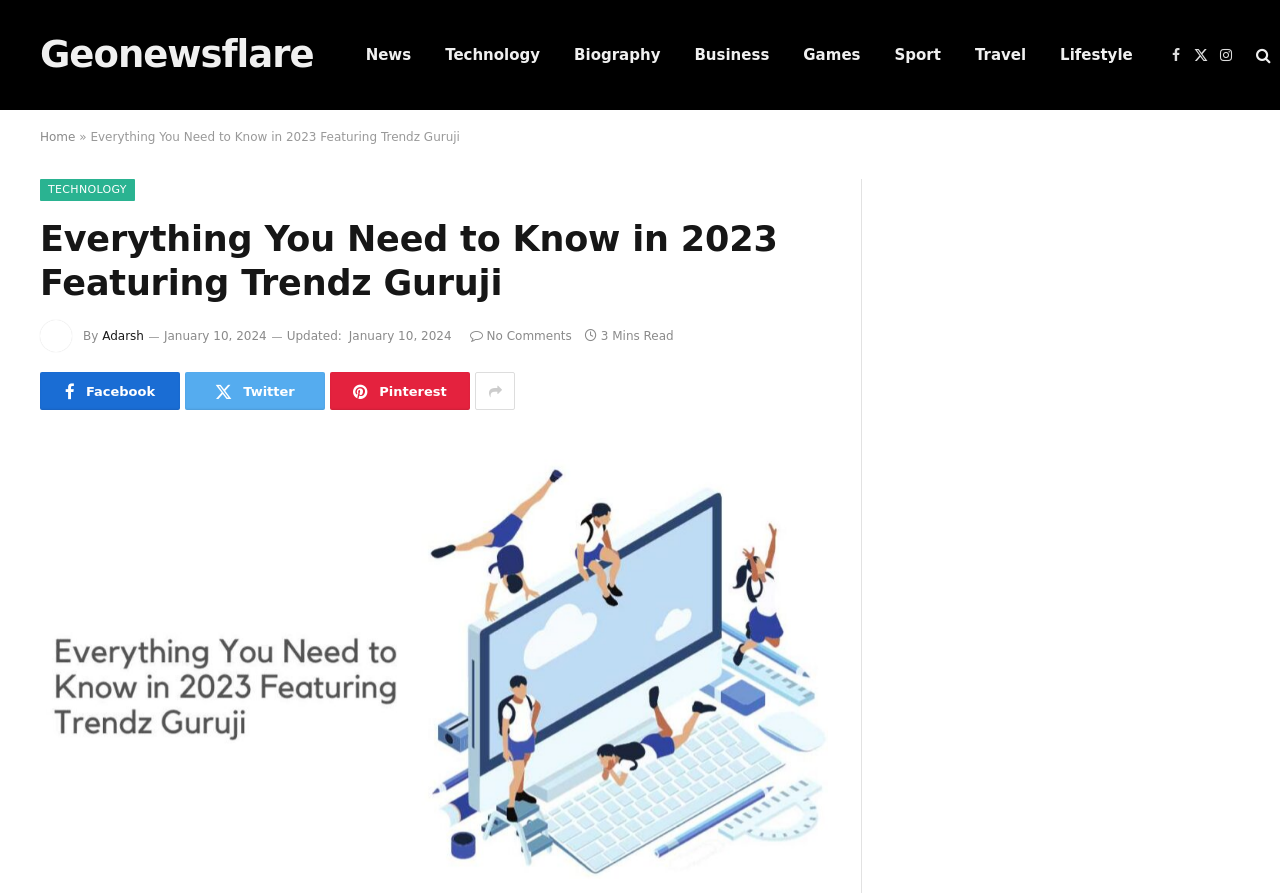Please extract the title of the webpage.

Everything You Need to Know in 2023 Featuring Trendz Guruji